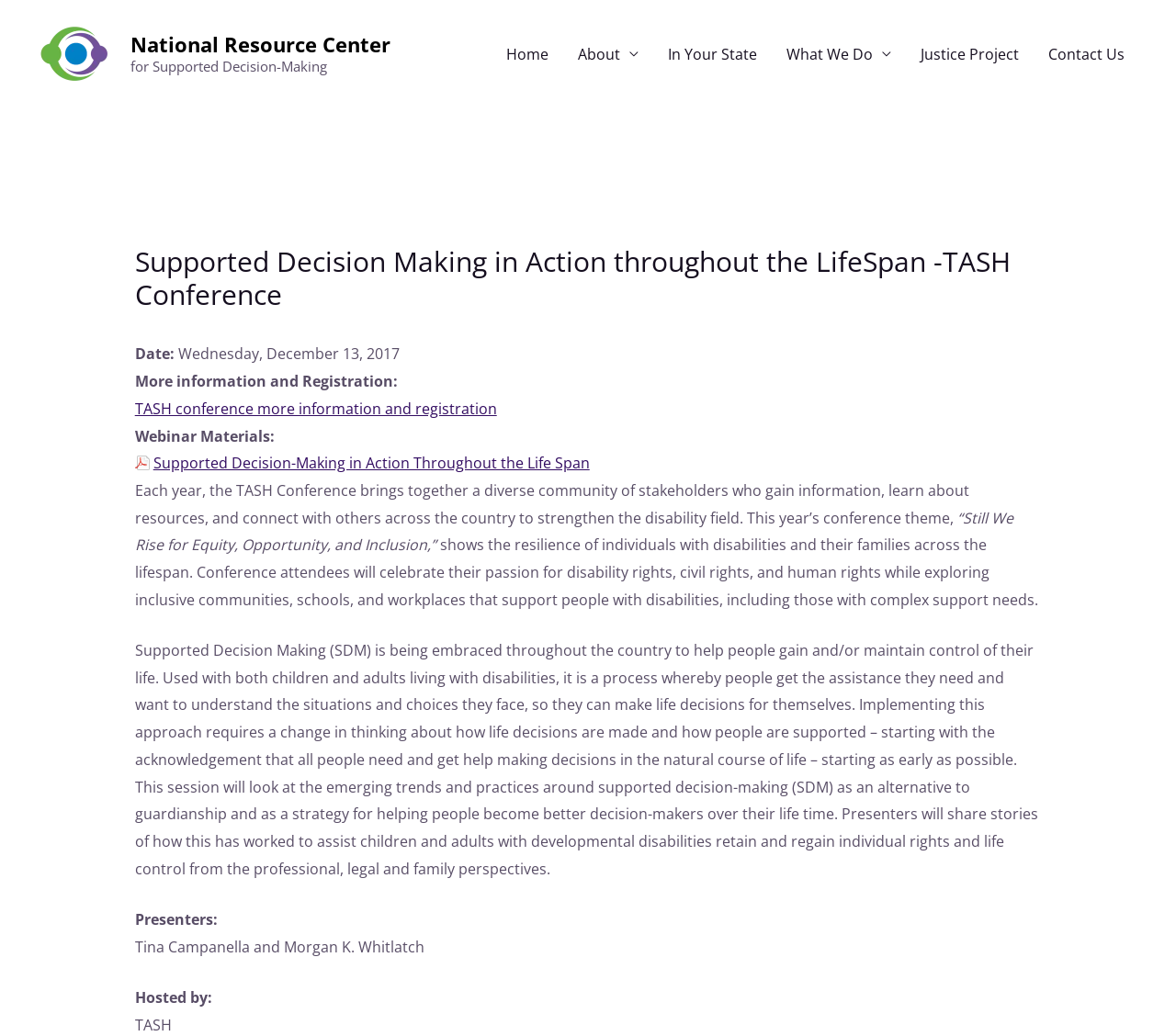Locate the bounding box coordinates of the segment that needs to be clicked to meet this instruction: "Go to the Home page".

[0.418, 0.021, 0.479, 0.083]